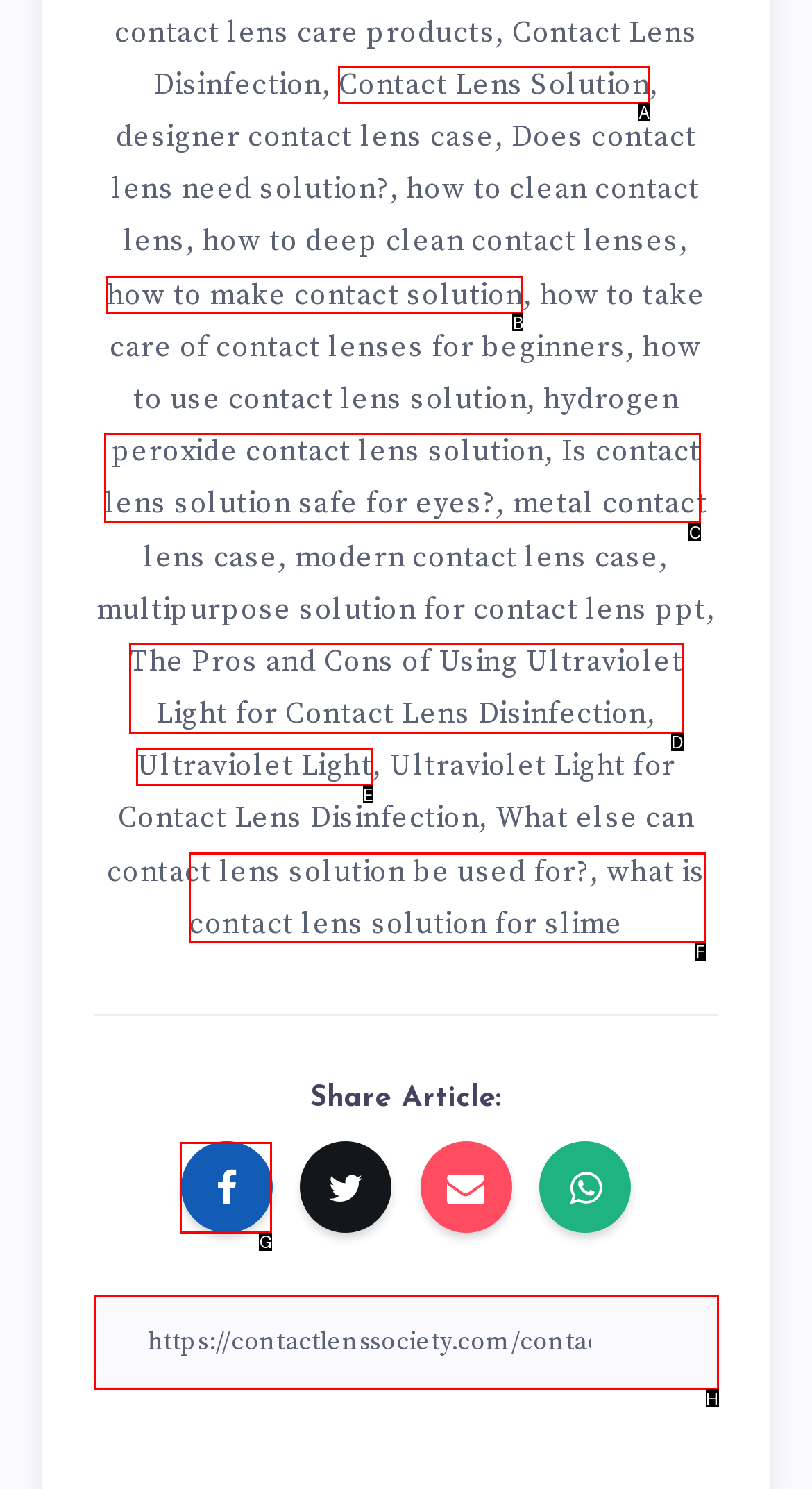Tell me the letter of the UI element I should click to accomplish the task: Click on the Facebook share button based on the choices provided in the screenshot.

G